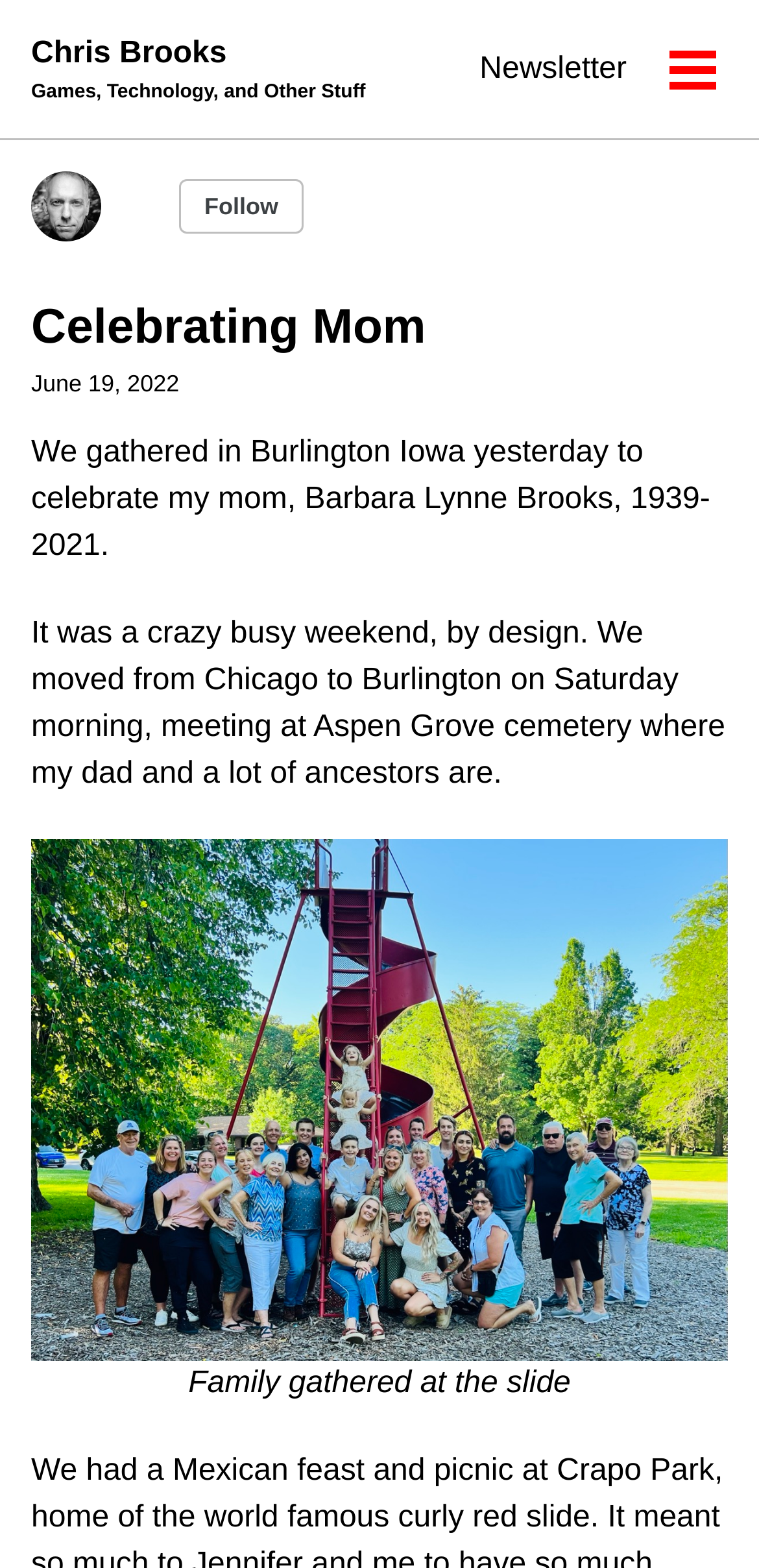Answer the question below using just one word or a short phrase: 
What is the date mentioned in the webpage?

June 19, 2022